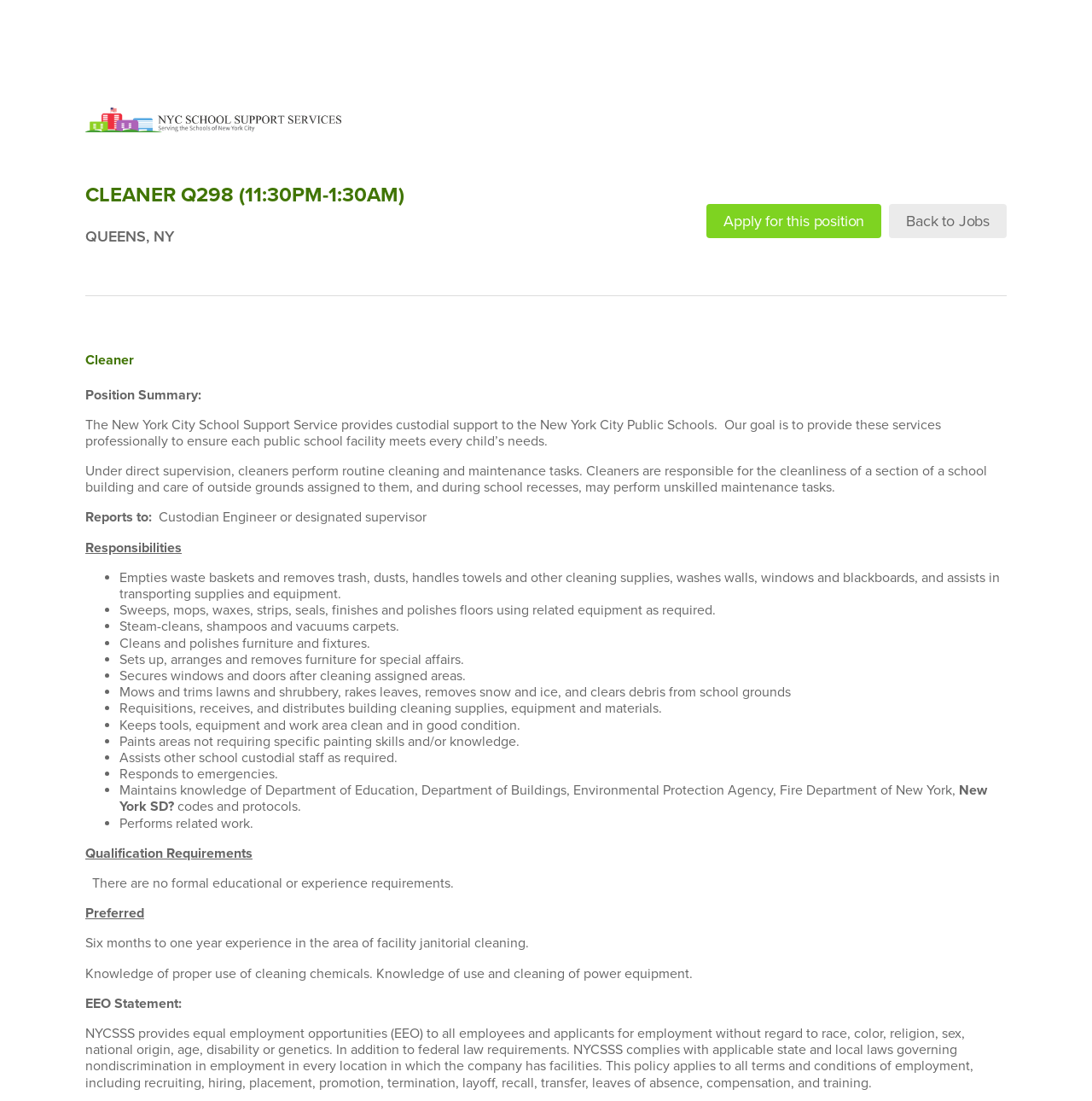Offer an in-depth caption of the entire webpage.

This webpage is a job posting for a Cleaner position at New York City School Support Services. At the top of the page, there is a link to the New York City School Support Services website, accompanied by an image. Below this, the job title "CLEANER Q298 (11:30PM-1:30AM)" is prominently displayed. The location of the job, "QUEENS, NY", is listed underneath.

On the right side of the page, there are two buttons: "Apply for this position" and "Back to Jobs". Below the job title, there is a heading "Cleaner" followed by a position summary, which describes the role of the cleaner in providing custodial support to New York City Public Schools.

The main content of the page is divided into sections, including "Position Summary", "Reports to", "Responsibilities", "Qualification Requirements", and "EEO Statement". The "Responsibilities" section is a lengthy list of tasks that the cleaner will be expected to perform, including cleaning and maintenance tasks, transporting supplies, and assisting with special events. The "Qualification Requirements" section notes that there are no formal educational or experience requirements, but lists some preferred qualifications, such as experience in facility janitorial cleaning and knowledge of cleaning chemicals.

Throughout the page, there are no images aside from the one accompanying the link to the New York City School Support Services website. The text is organized in a clear and readable format, with headings and bullet points used to break up the content.